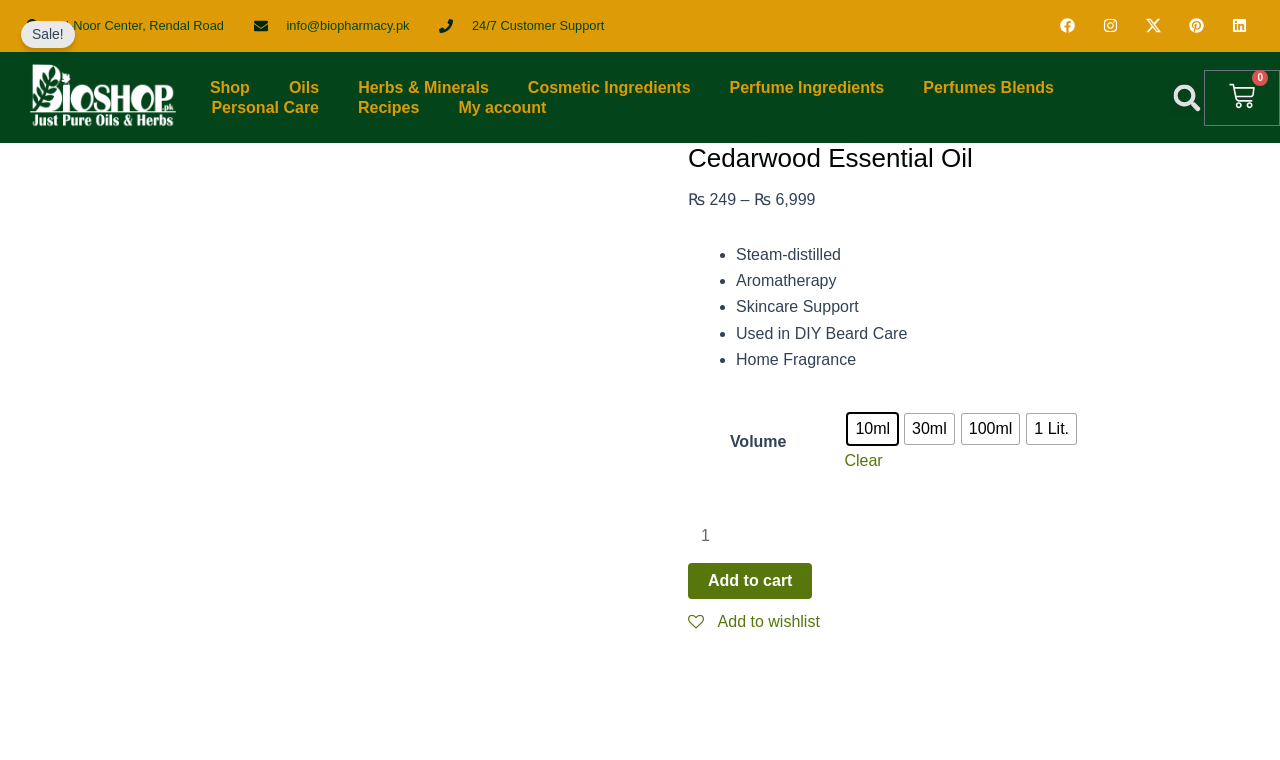Please locate the bounding box coordinates of the element that should be clicked to complete the given instruction: "Search for products".

[0.913, 0.105, 0.941, 0.152]